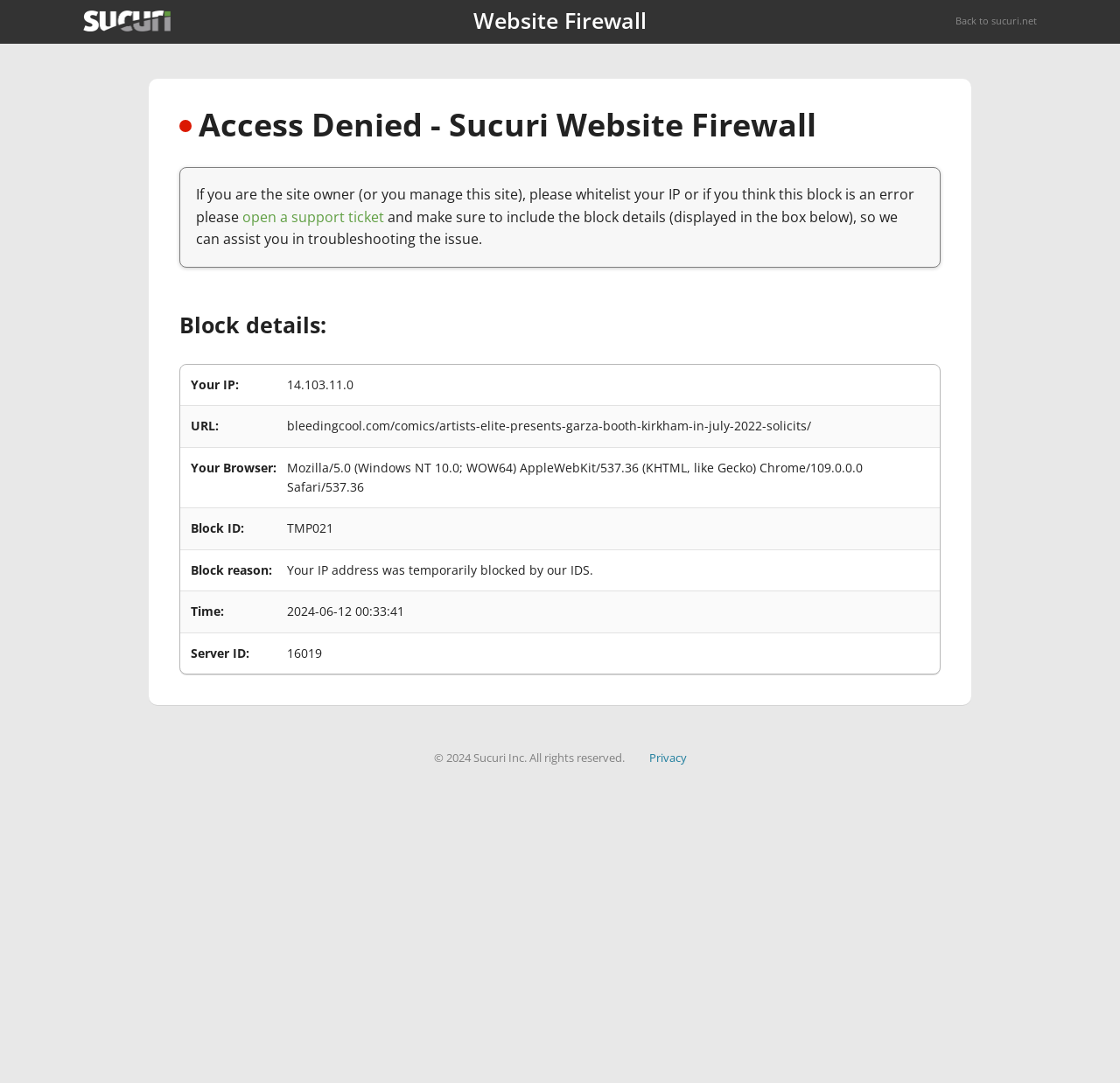Write a detailed summary of the webpage.

The webpage is a firewall access denied page from Sucuri Website Firewall. At the top, there is a header section with a link to the Sucuri website and a title "Website Firewall". Below the header, there is a main content area with a heading "Access Denied - Sucuri Website Firewall". 

The main content area is divided into two sections. The first section provides a message to the site owner or manager, explaining that their IP address has been blocked and instructing them to whitelist their IP or open a support ticket to resolve the issue. 

The second section, labeled "Block details:", displays a table with five rows, each containing information about the block, including the user's IP address, URL, browser, block ID, block reason, and time of the block. 

At the bottom of the page, there is a footer section with a copyright notice and a link to the Sucuri privacy policy.